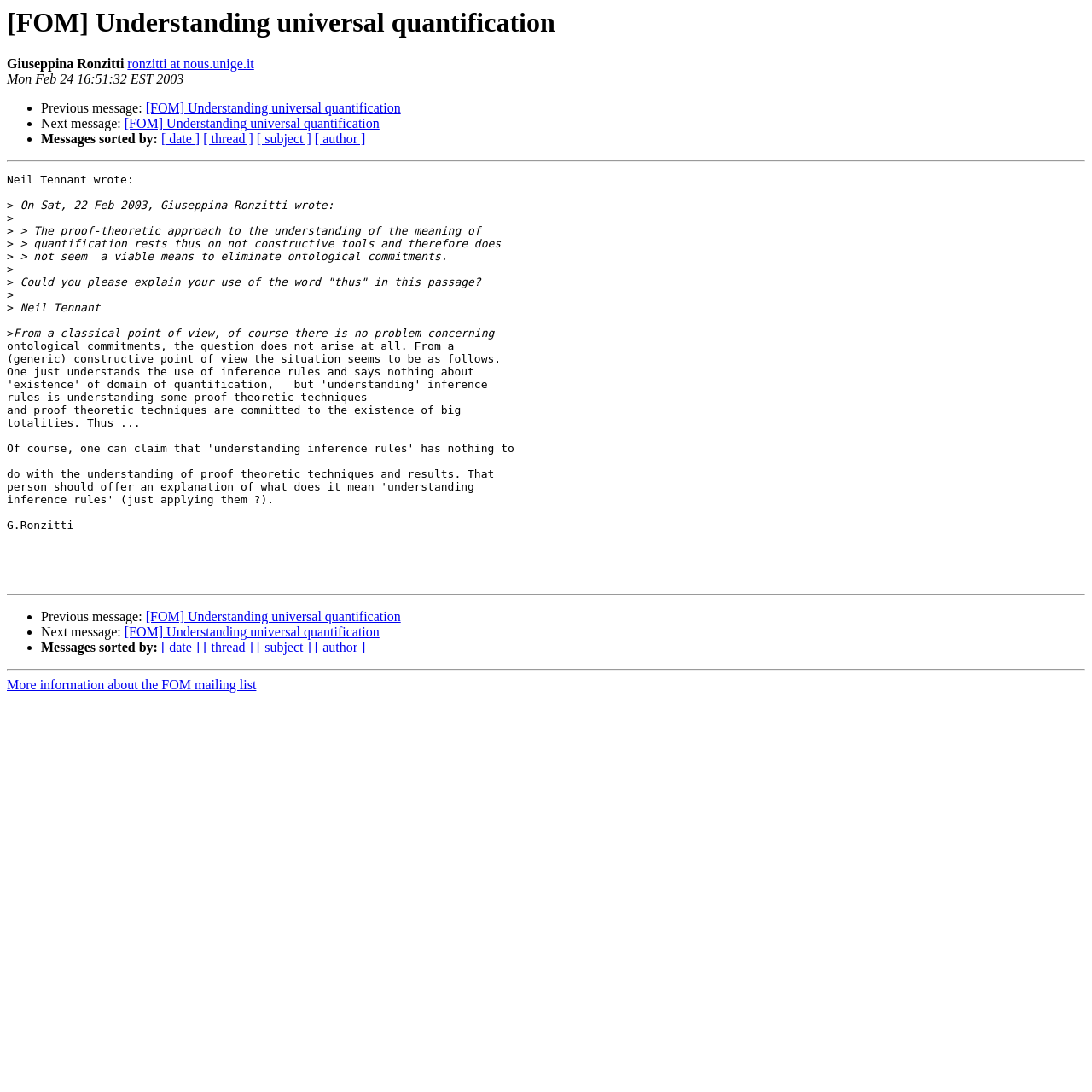Provide a brief response to the question below using one word or phrase:
Who is the recipient of the message?

Giuseppina Ronzitti